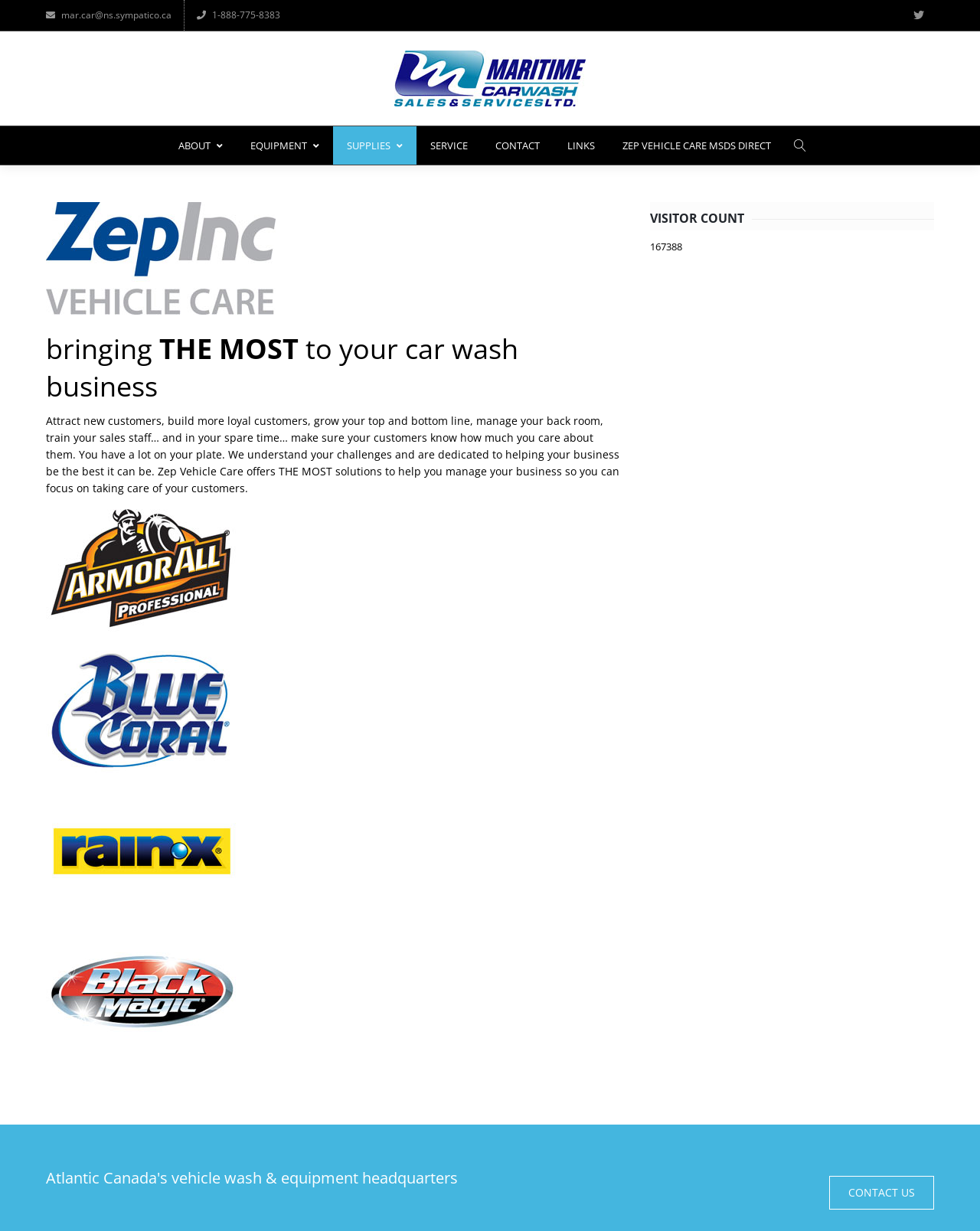What is the purpose of the company?
Kindly answer the question with as much detail as you can.

I inferred the purpose of the company by reading the static text element that describes the company's mission and values, which mentions helping car wash businesses to manage their operations and improve their customer service.